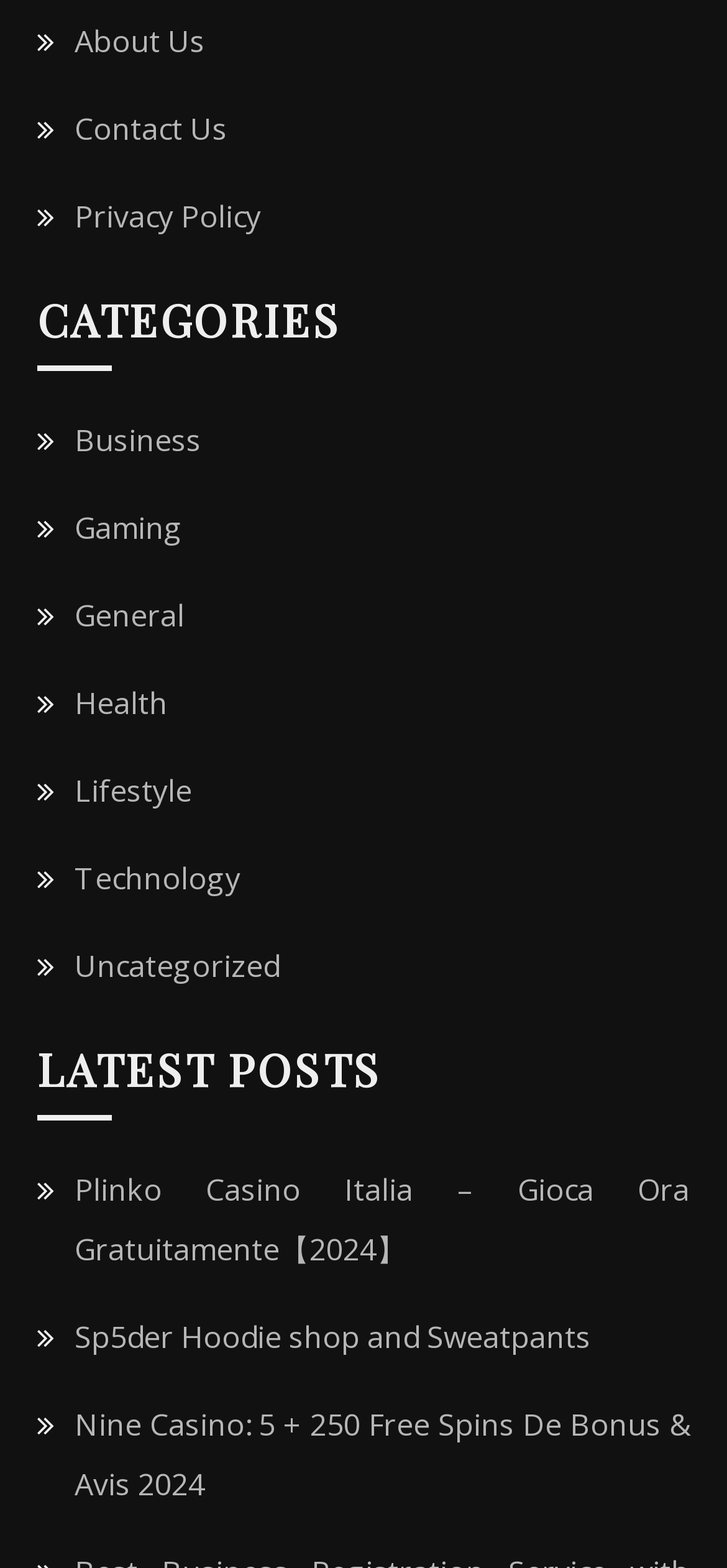Extract the bounding box of the UI element described as: "General".

[0.103, 0.379, 0.254, 0.405]